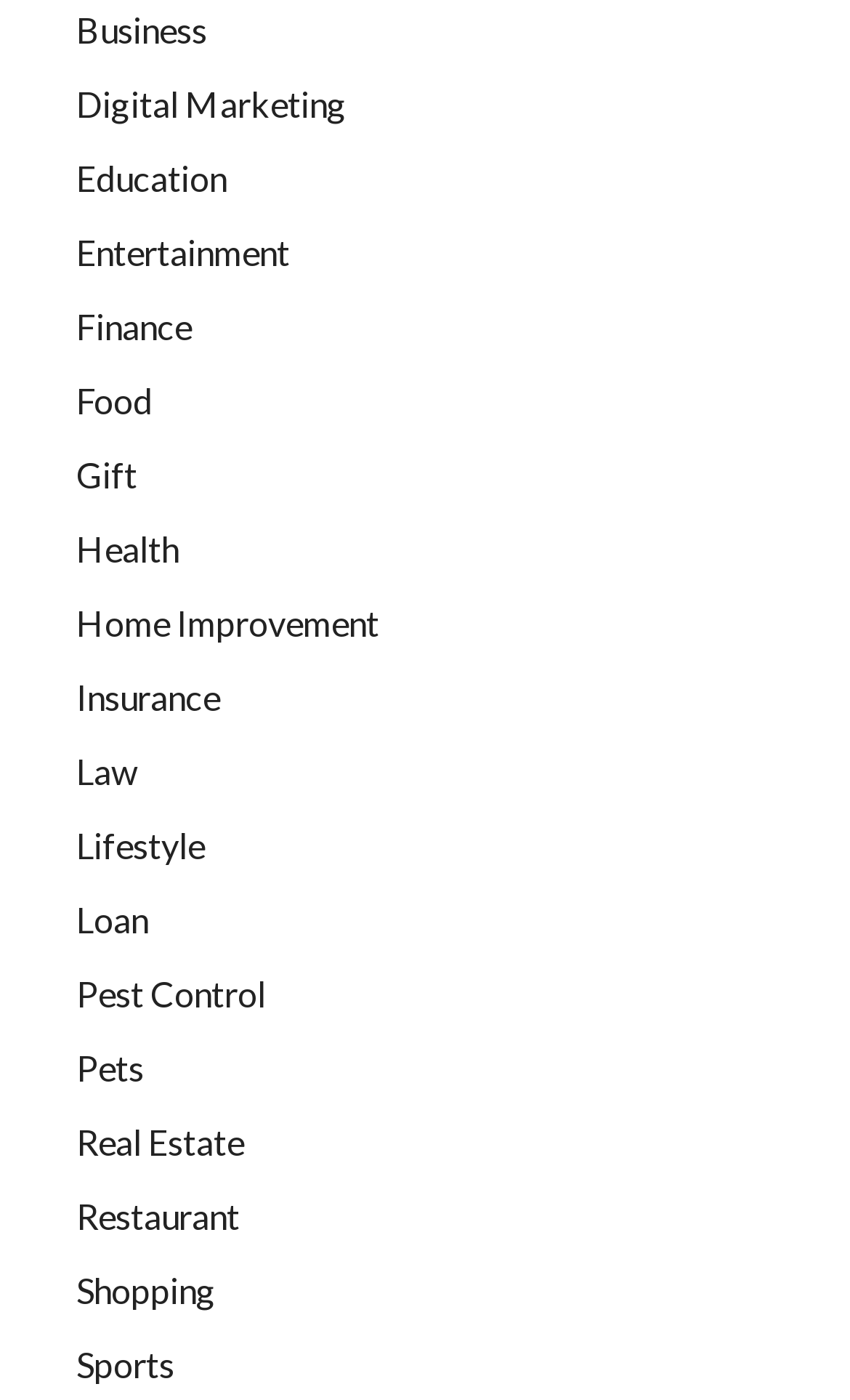How many categories are listed on the webpage?
Give a thorough and detailed response to the question.

By counting the number of links on the webpage, I can see that there are 20 categories listed, ranging from Business to Sports.